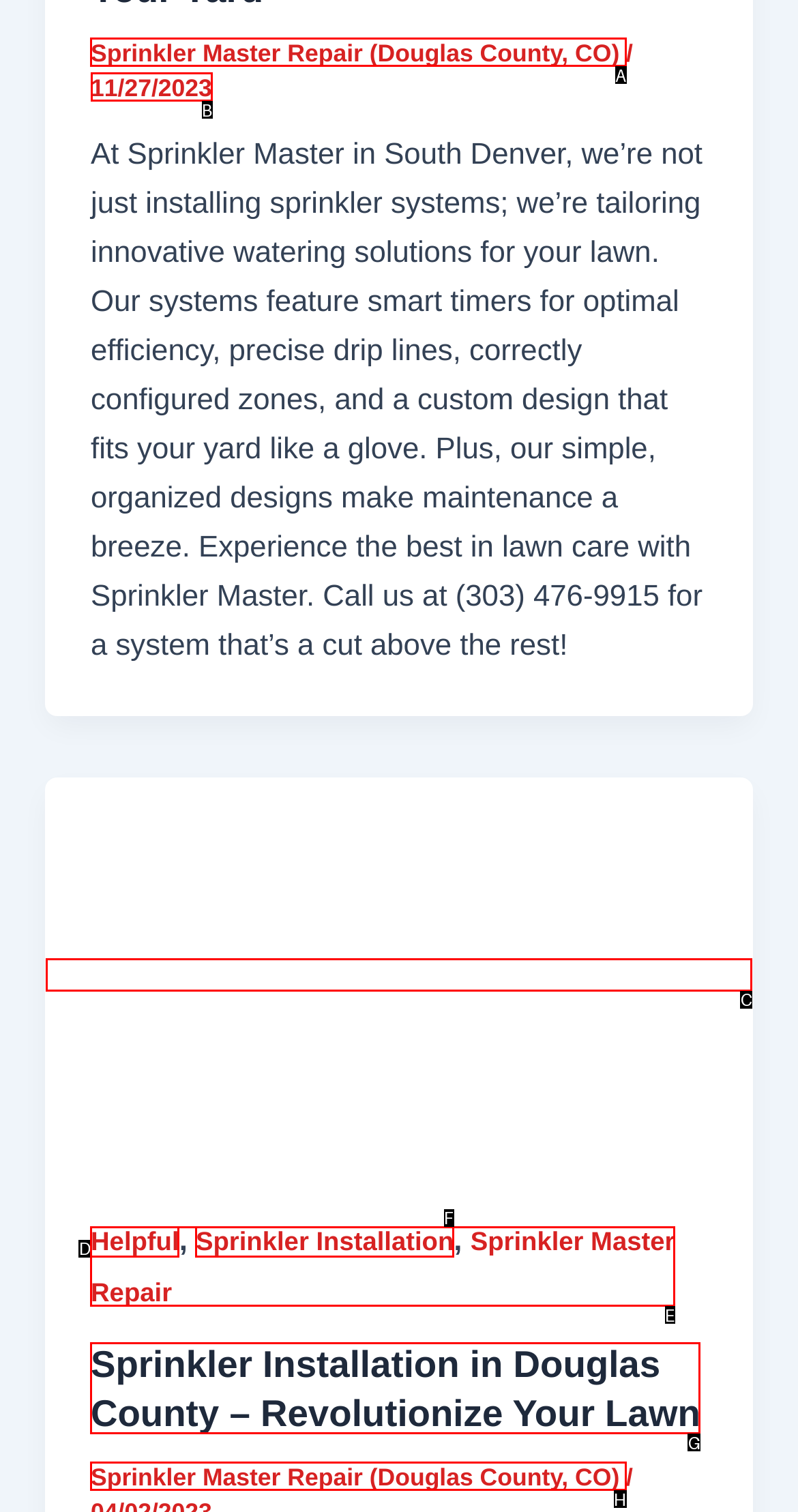Indicate the letter of the UI element that should be clicked to accomplish the task: Call the phone number for a custom sprinkler system. Answer with the letter only.

B